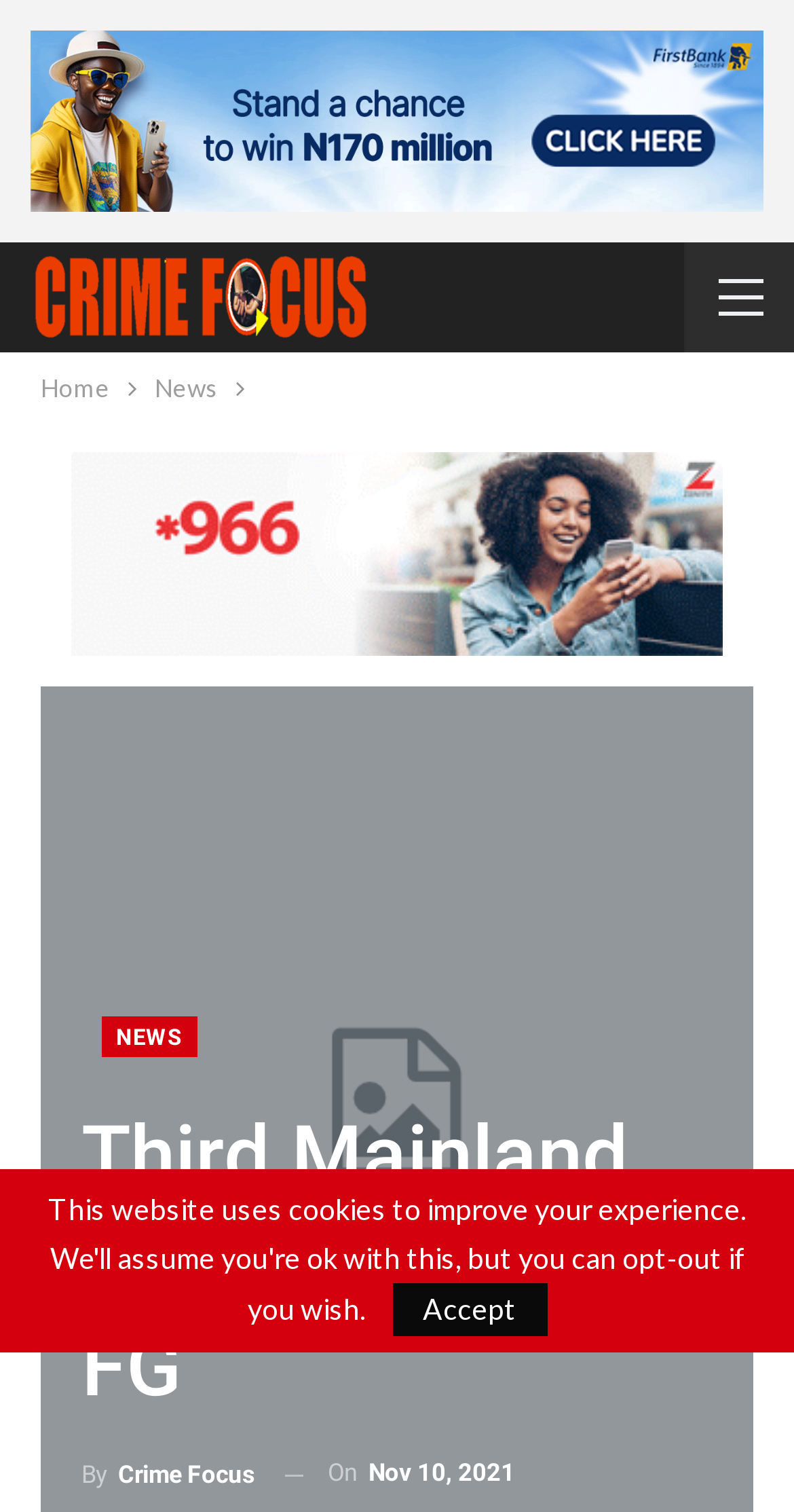Find the bounding box coordinates for the UI element whose description is: "alt="FIRST BANK"". The coordinates should be four float numbers between 0 and 1, in the format [left, top, right, bottom].

[0.038, 0.067, 0.962, 0.089]